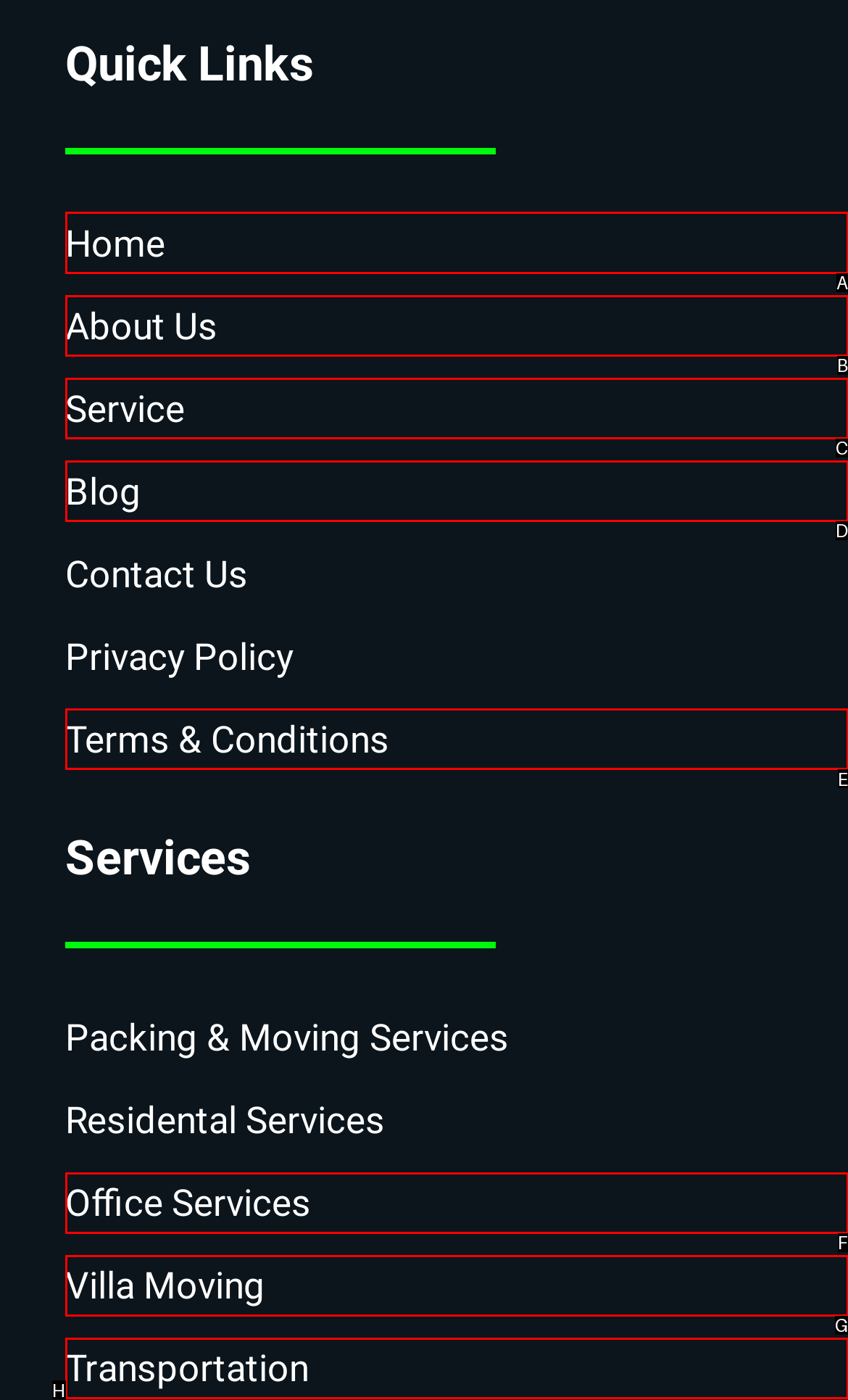Determine the HTML element that best matches this description: Office Services from the given choices. Respond with the corresponding letter.

F